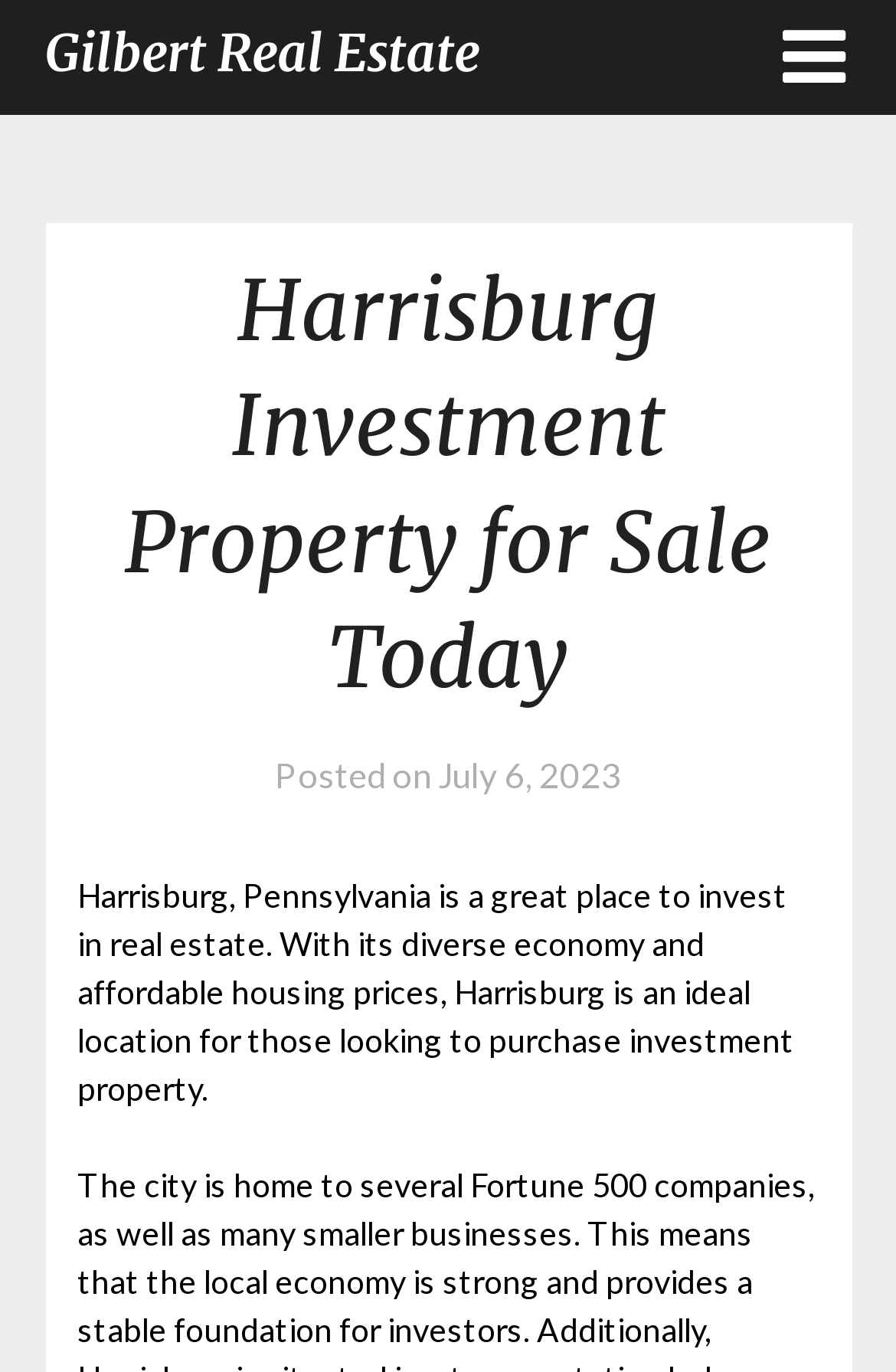What is the economy of Harrisburg like?
Provide a comprehensive and detailed answer to the question.

According to the webpage, it is mentioned that Harrisburg has a 'diverse economy', which implies that the economy of Harrisburg is not limited to a single sector or industry.